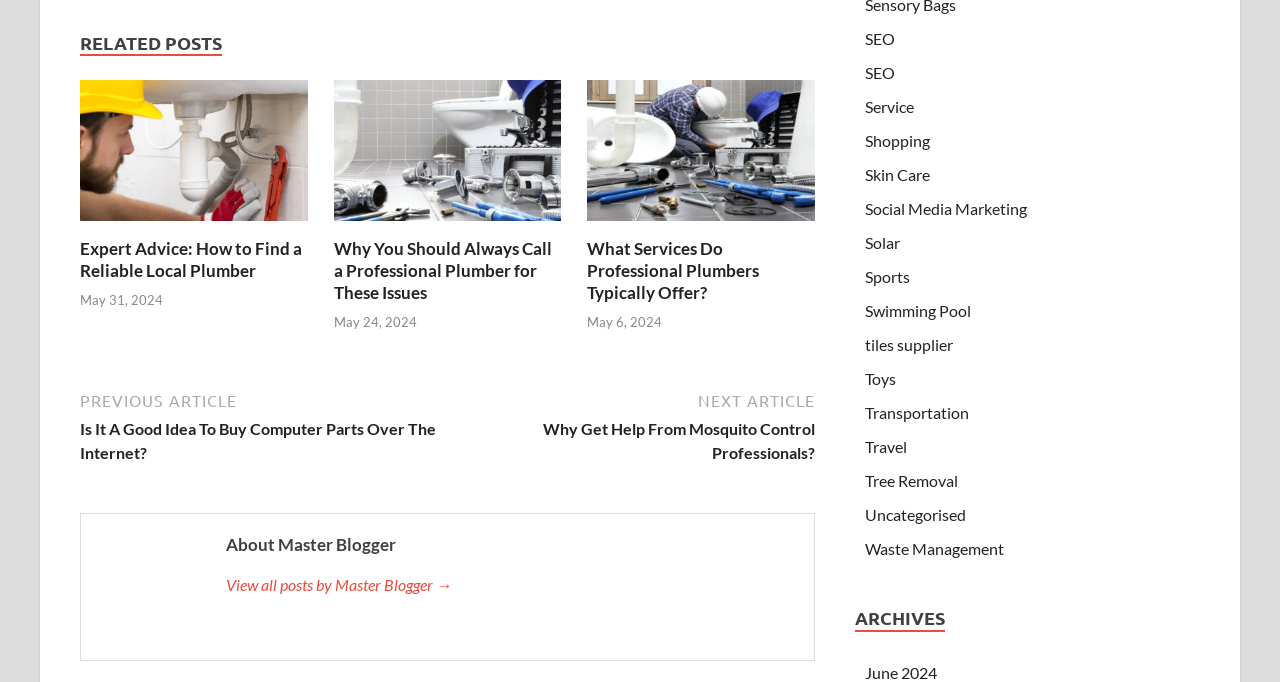Predict the bounding box of the UI element based on the description: "Social Media Marketing". The coordinates should be four float numbers between 0 and 1, formatted as [left, top, right, bottom].

[0.676, 0.292, 0.802, 0.32]